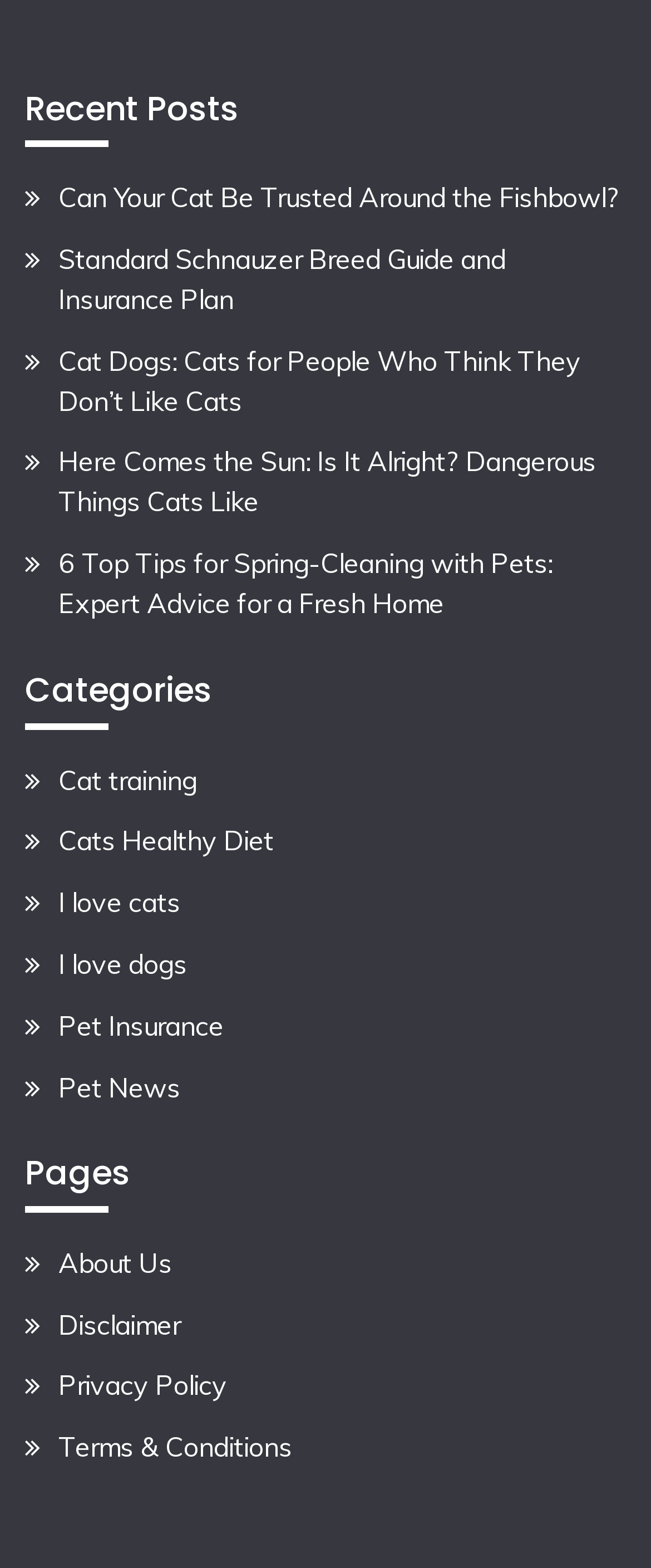Respond with a single word or phrase:
Is the webpage focused on a specific type of pet?

No